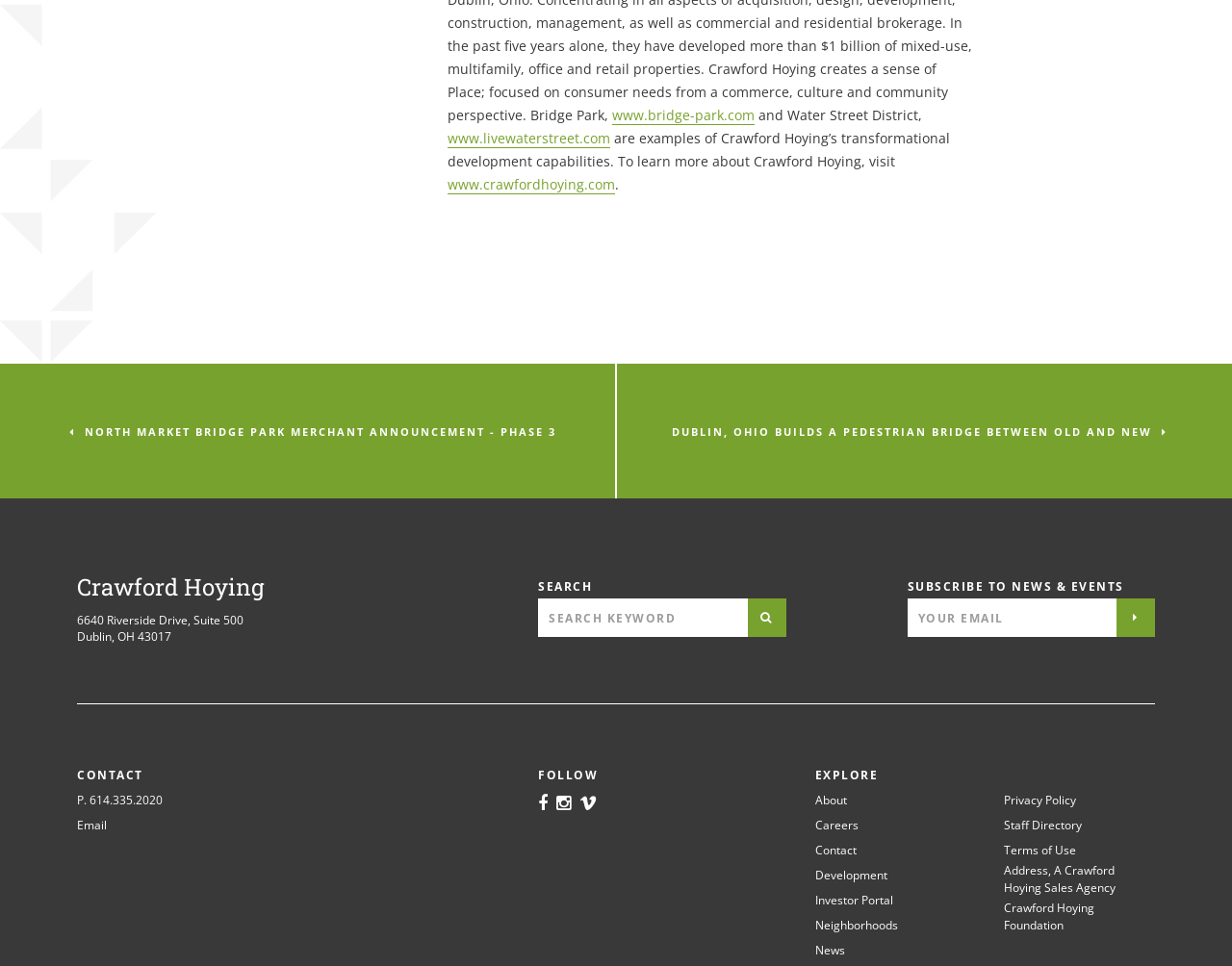Determine the bounding box coordinates for the area you should click to complete the following instruction: "Subscribe to news and events".

[0.906, 0.62, 0.938, 0.66]